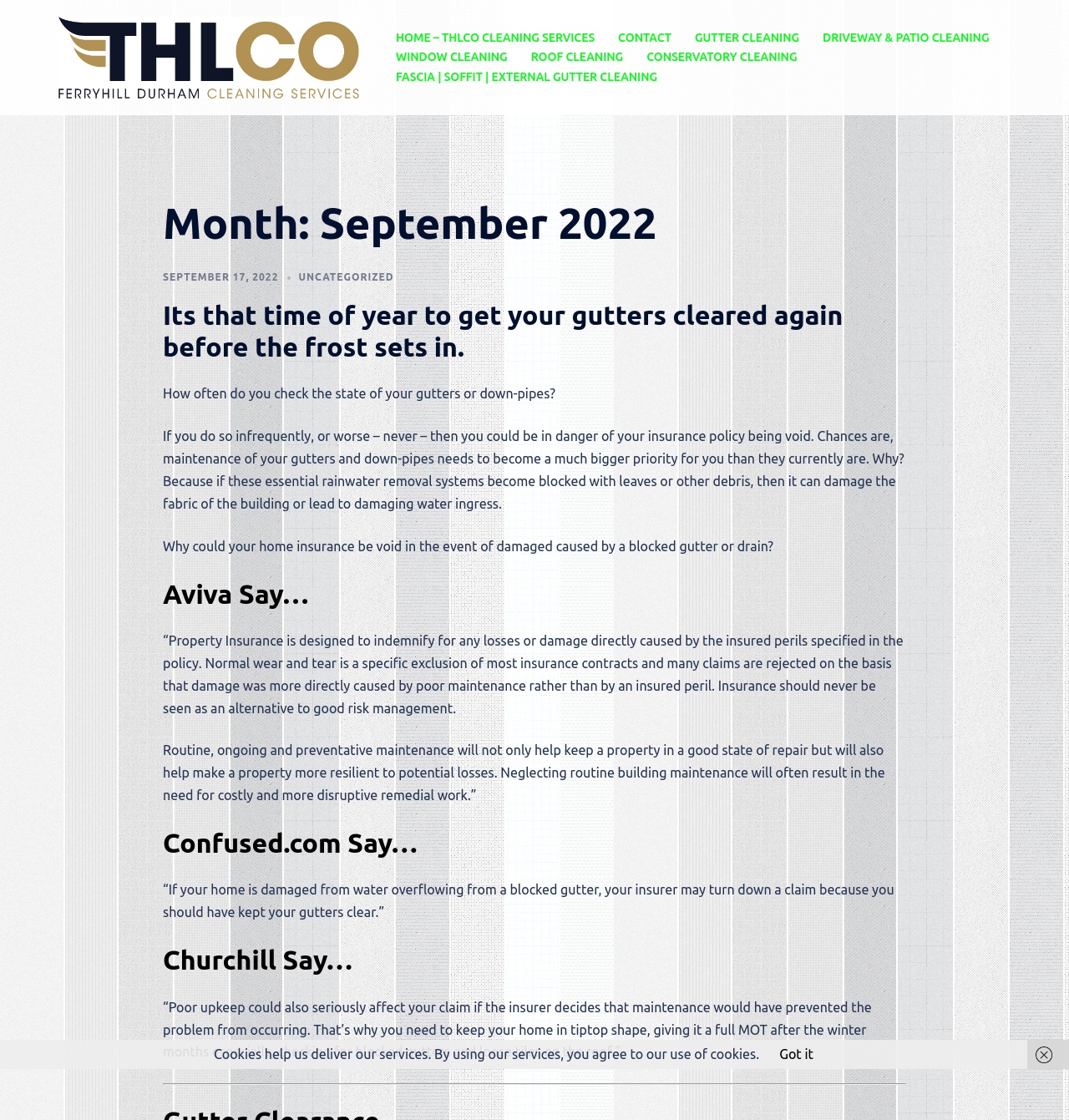Given the element description CONTACT, specify the bounding box coordinates of the corresponding UI element in the format (top-left x, top-left y, bottom-right x, bottom-right y). All values must be between 0 and 1.

[0.578, 0.025, 0.628, 0.043]